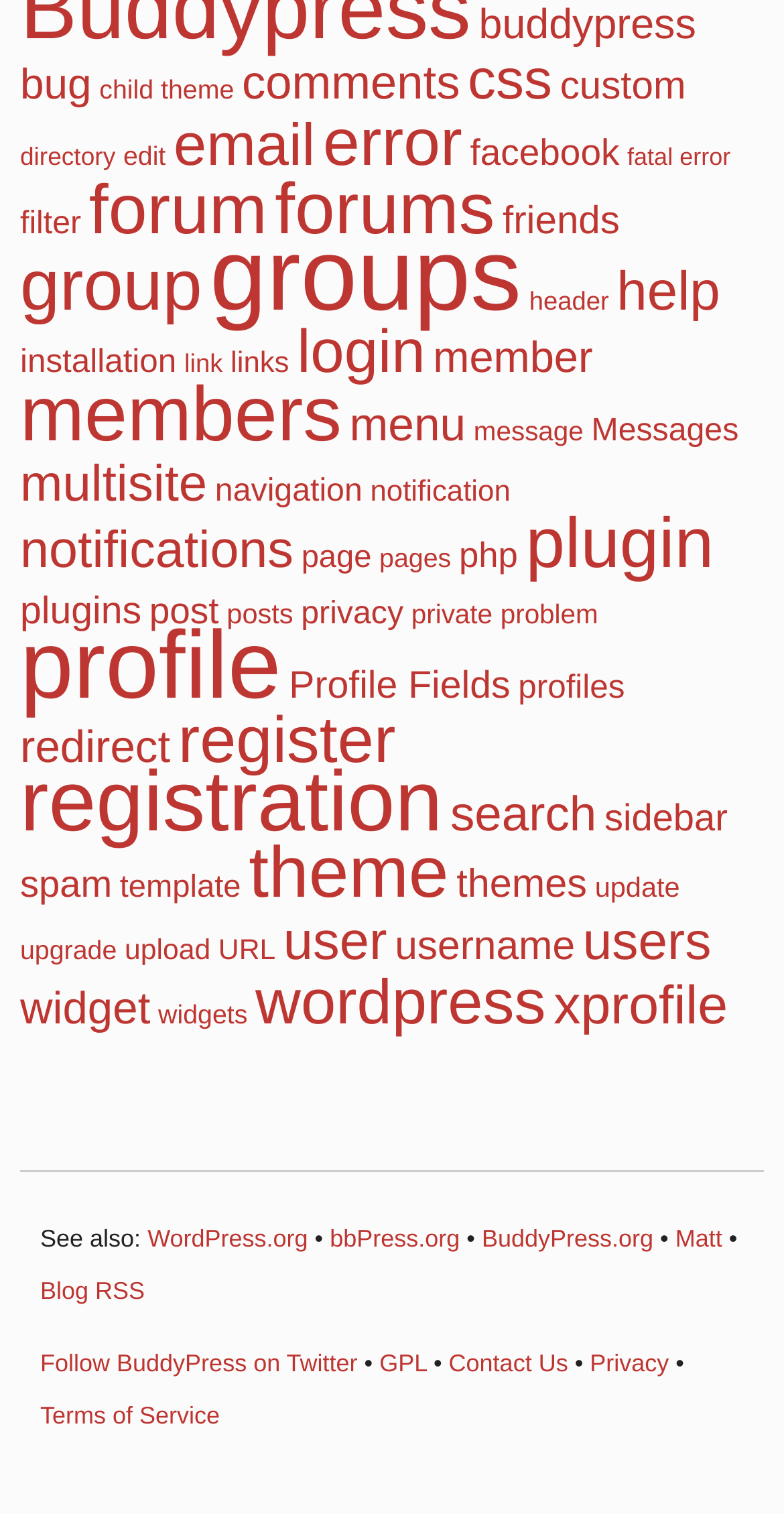Determine the bounding box coordinates of the region to click in order to accomplish the following instruction: "contact us". Provide the coordinates as four float numbers between 0 and 1, specifically [left, top, right, bottom].

[0.572, 0.891, 0.724, 0.91]